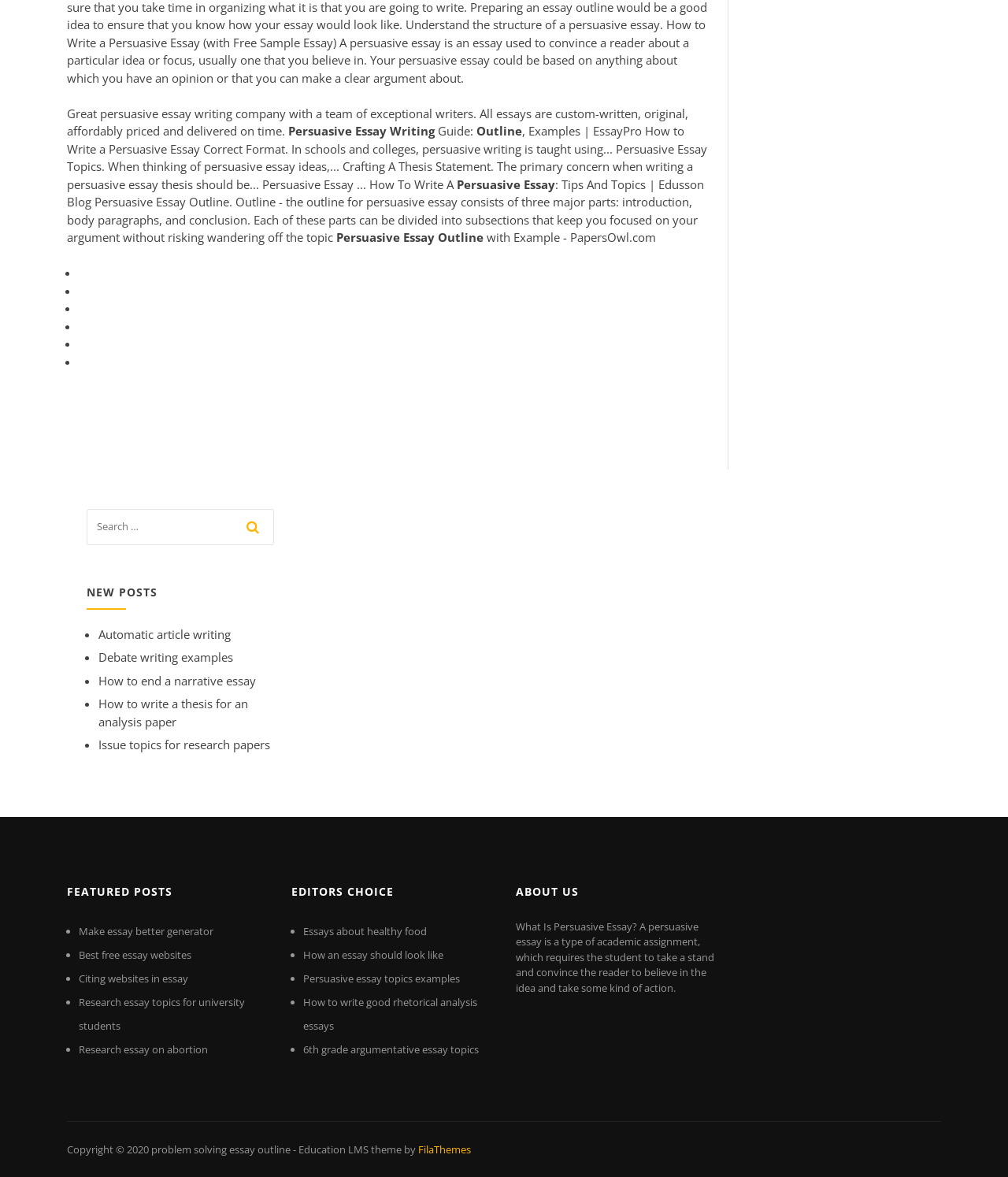Determine the bounding box coordinates for the region that must be clicked to execute the following instruction: "search for a topic".

[0.086, 0.433, 0.271, 0.47]